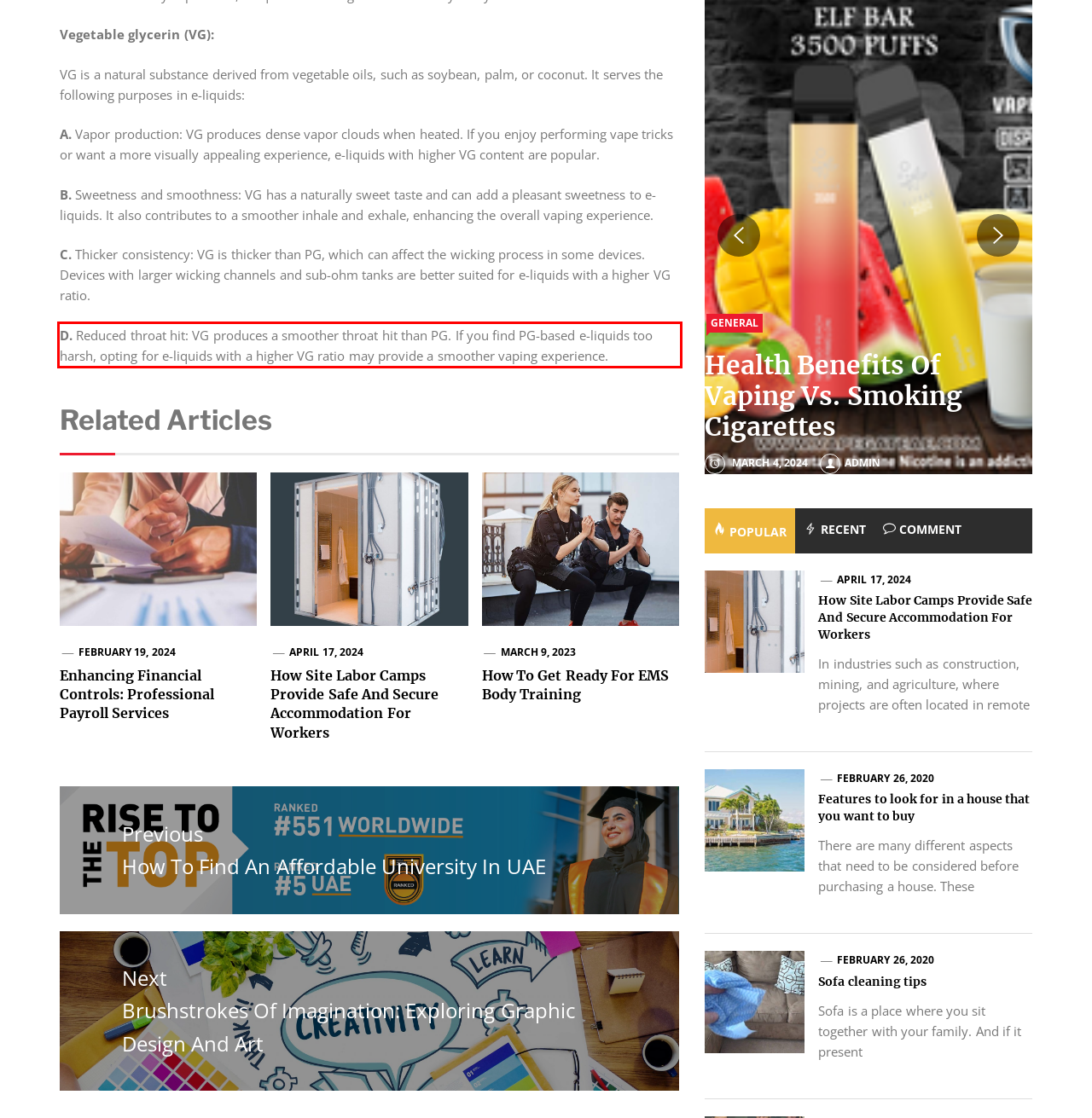By examining the provided screenshot of a webpage, recognize the text within the red bounding box and generate its text content.

D. Reduced throat hit: VG produces a smoother throat hit than PG. If you find PG-based e-liquids too harsh, opting for e-liquids with a higher VG ratio may provide a smoother vaping experience.